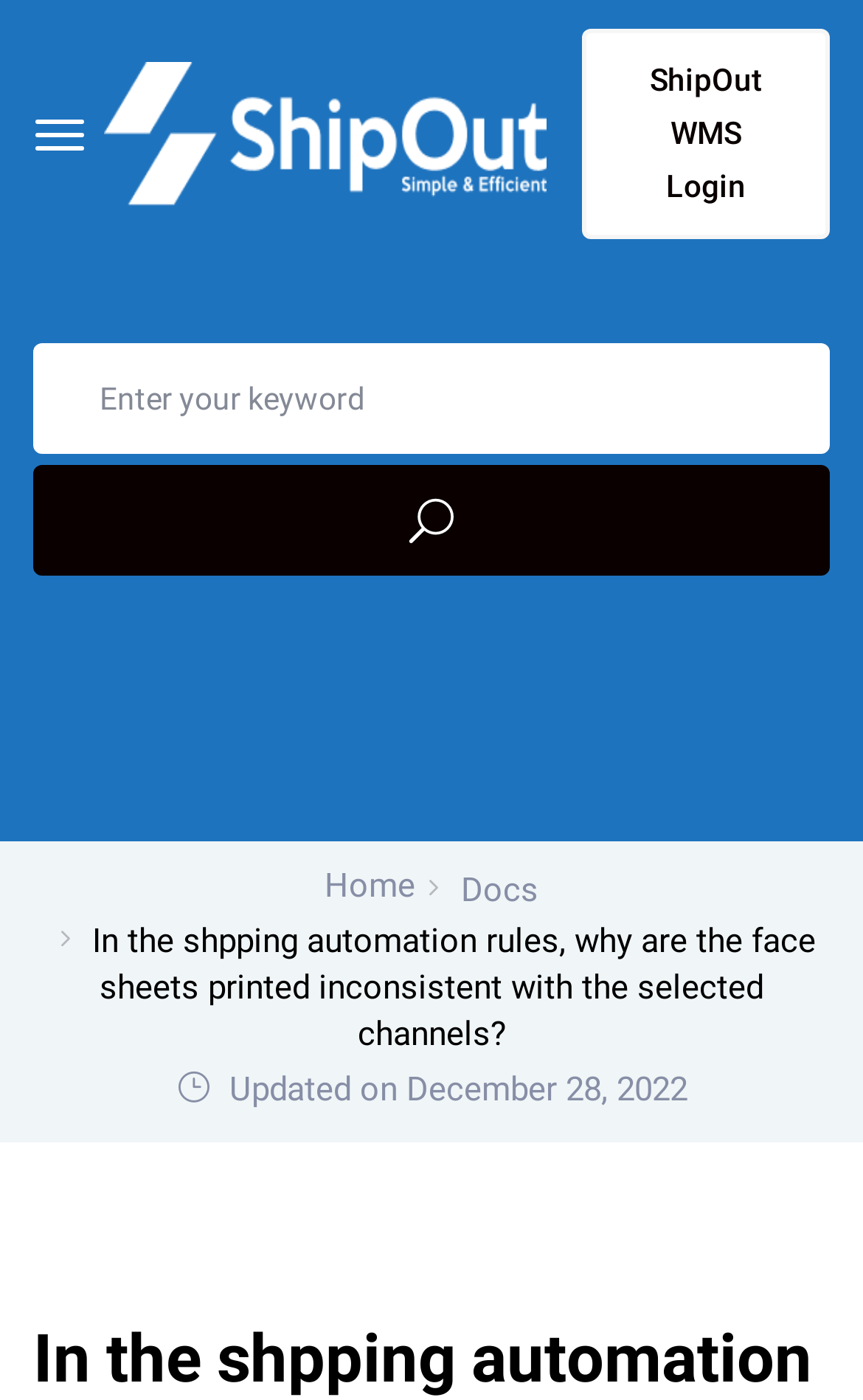Use a single word or phrase to answer the question: How many links are in the breadcrumb navigation?

3